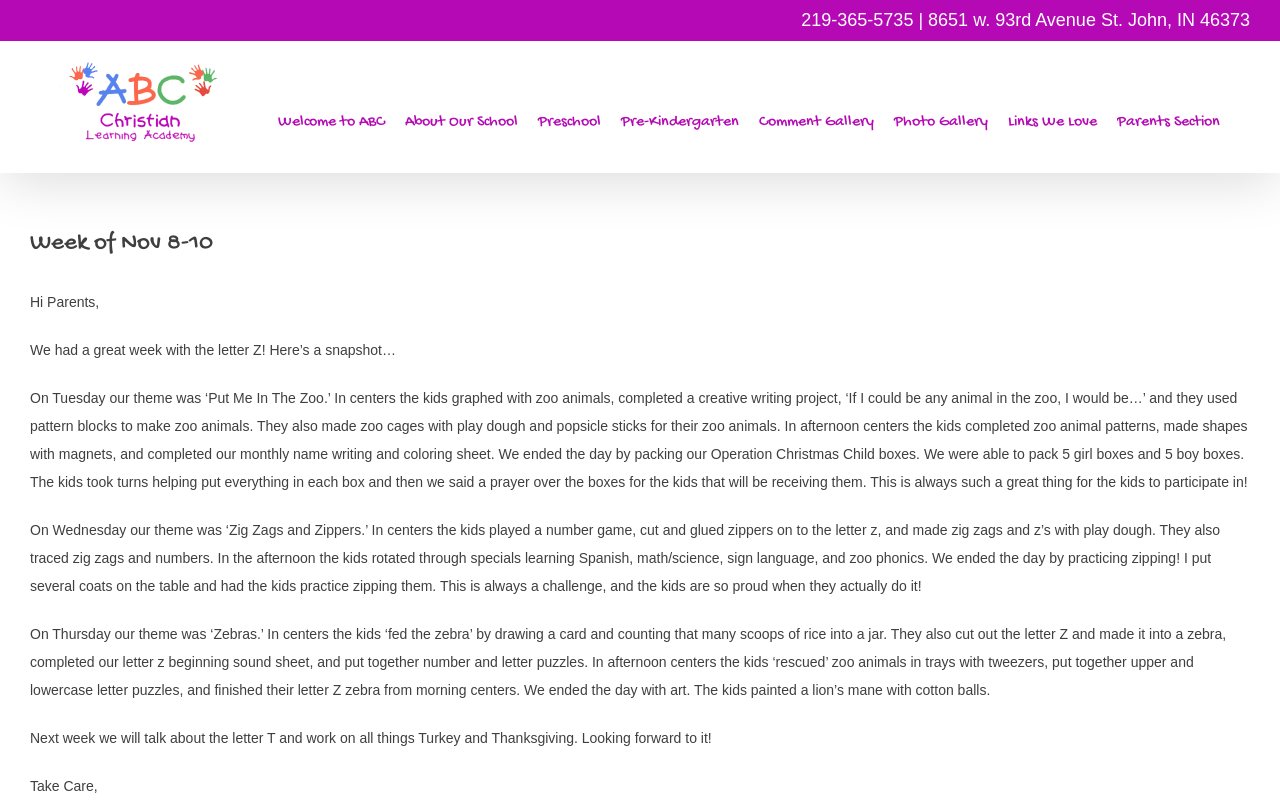Locate the bounding box coordinates of the element you need to click to accomplish the task described by this instruction: "Click the '219-365-5735' link".

[0.626, 0.012, 0.714, 0.037]